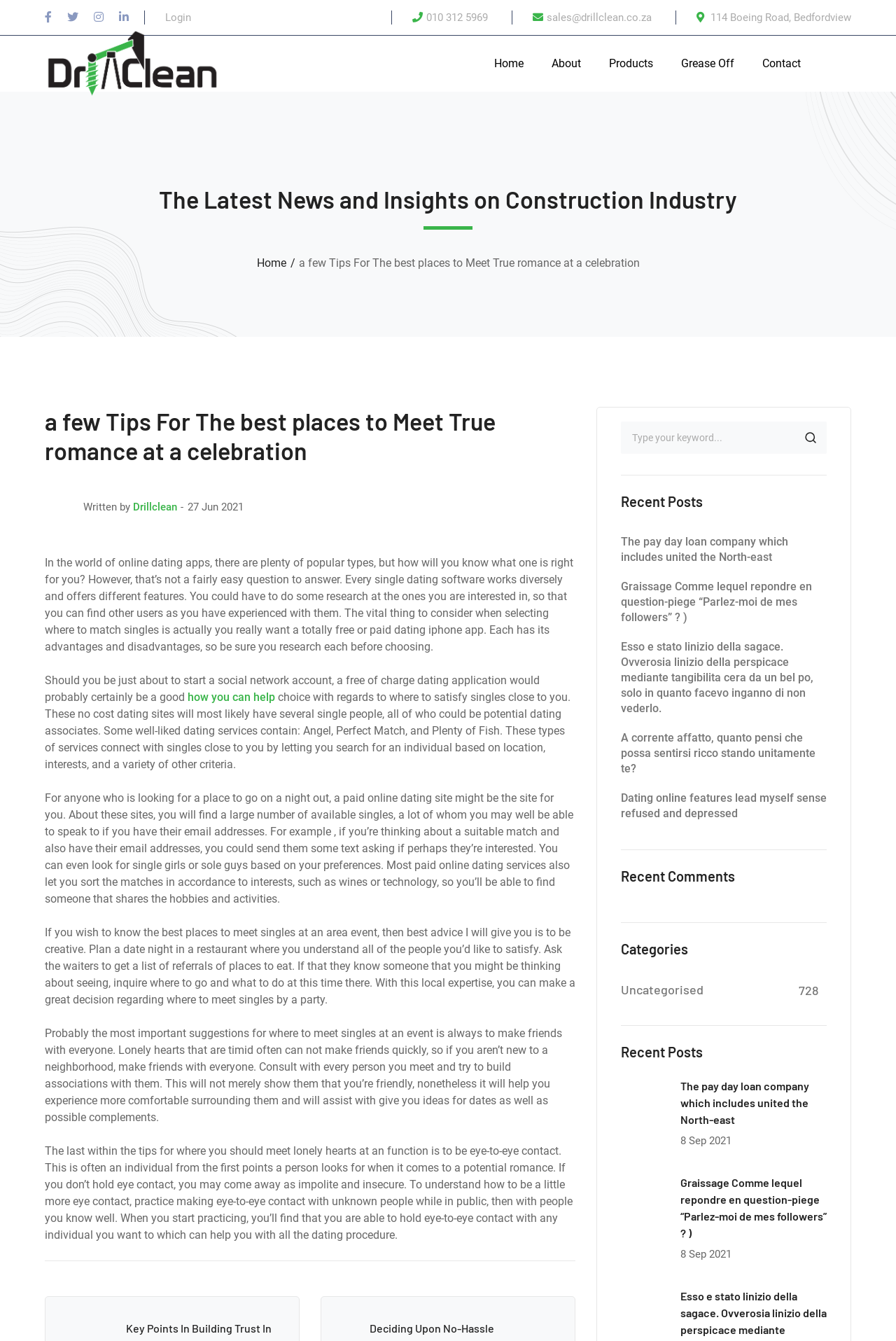Identify the bounding box coordinates of the region that should be clicked to execute the following instruction: "Click on the 'Login' link".

[0.184, 0.008, 0.213, 0.018]